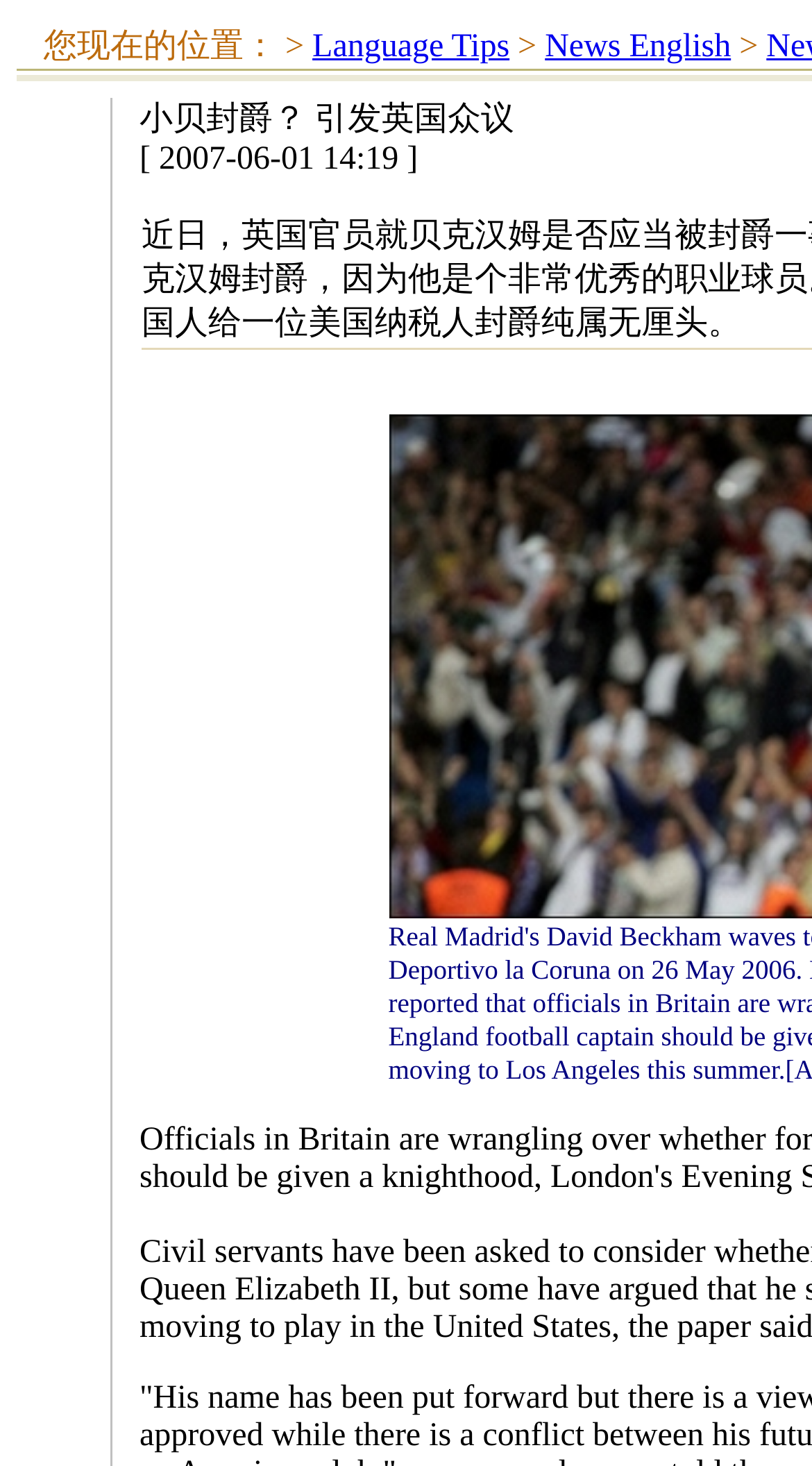What are the two links at the top of the webpage? Observe the screenshot and provide a one-word or short phrase answer.

Language Tips and News English